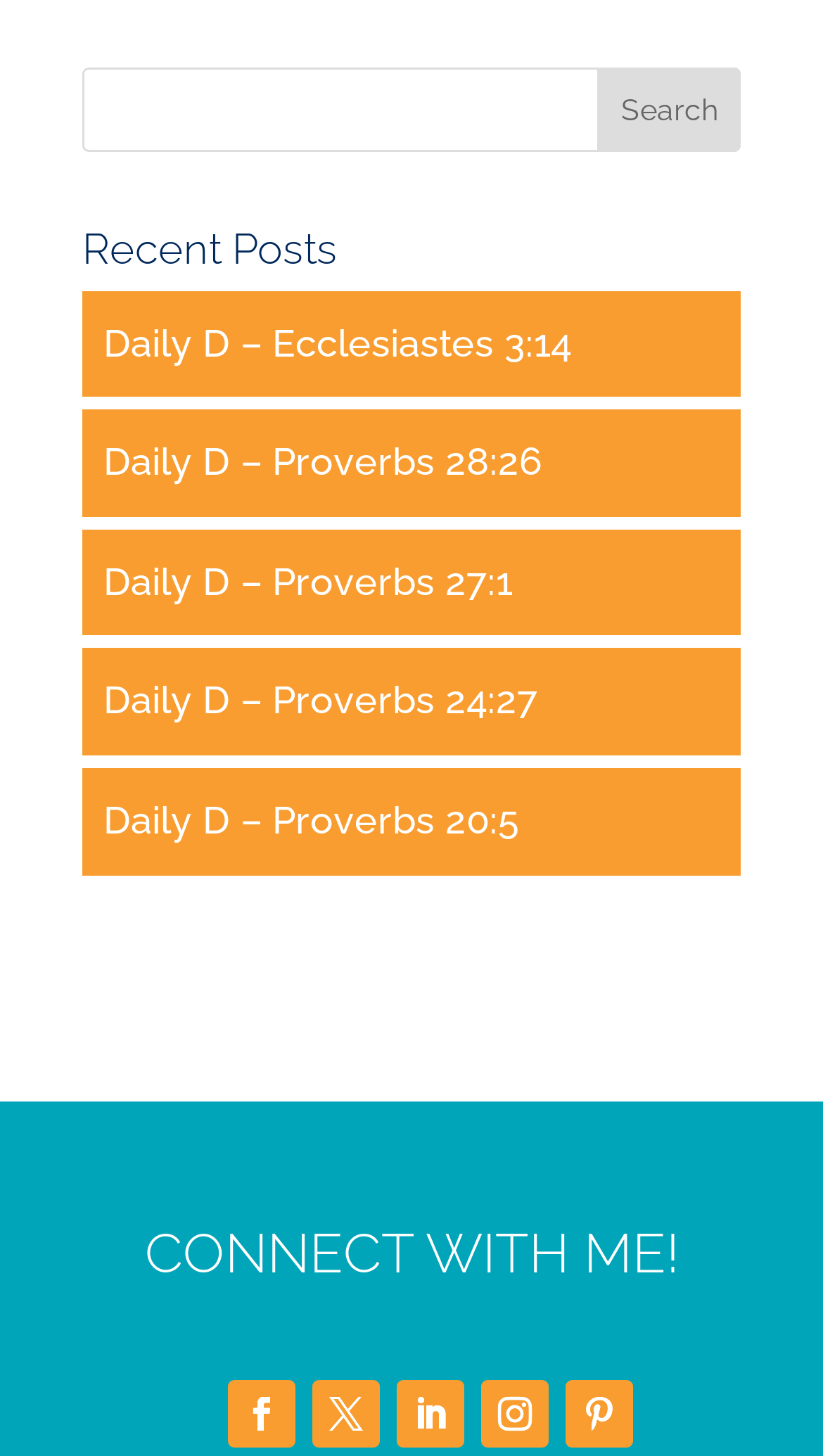Identify the bounding box coordinates for the UI element mentioned here: "Follow". Provide the coordinates as four float values between 0 and 1, i.e., [left, top, right, bottom].

[0.379, 0.947, 0.462, 0.994]